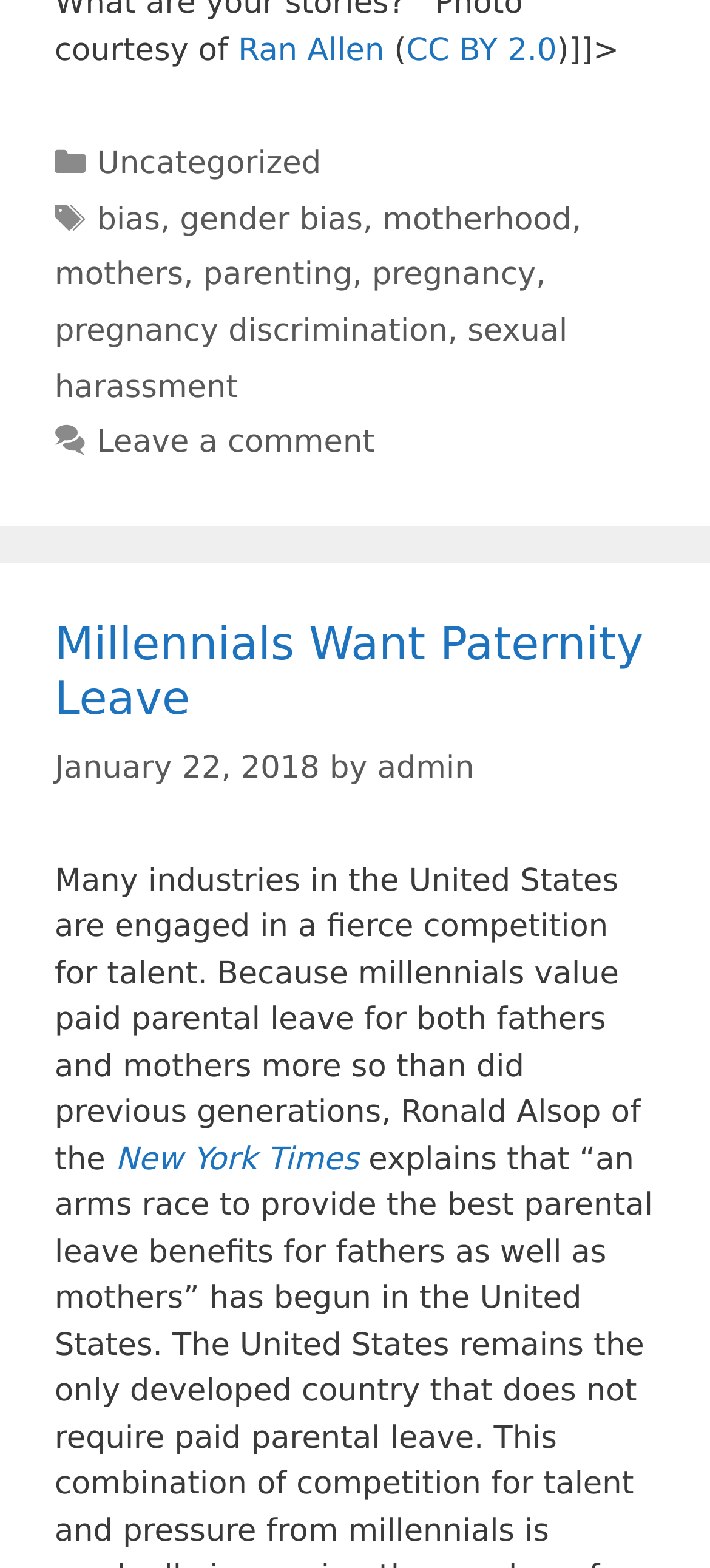Locate the bounding box coordinates of the clickable region to complete the following instruction: "Visit the New York Times website."

[0.162, 0.728, 0.505, 0.751]